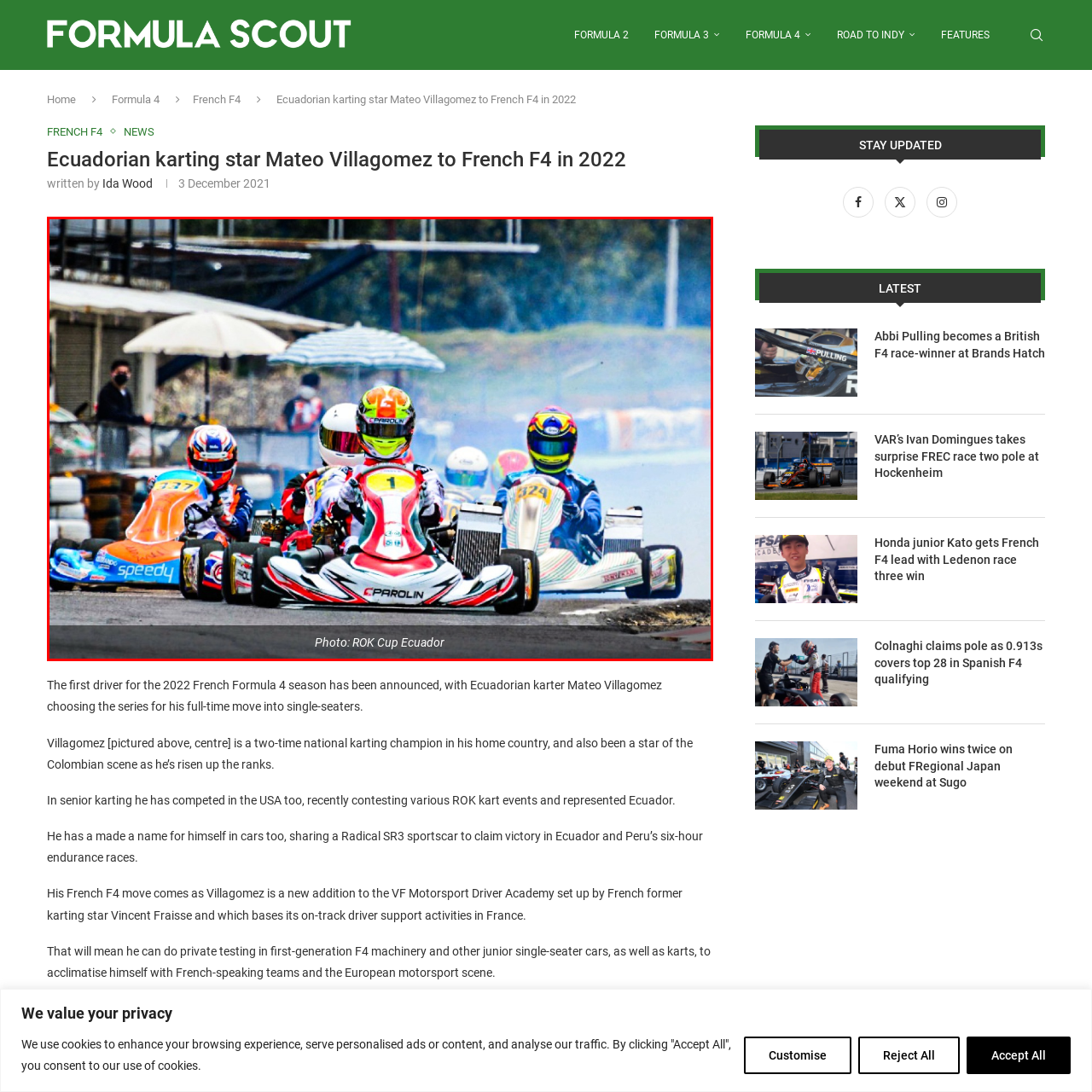Thoroughly describe the scene within the red-bordered area of the image.

The image showcases an intense moment from a karting event, with several competitors racing closely on the track. In the foreground, a kart prominently displays the number "1" and features the Parolin branding, indicating it may be piloted by a leading racer. The karts are surrounded by a cloud of tire smoke, suggesting a high-speed maneuver or drift. Other drivers can be seen in vibrant karts along with various colorful designs, creating a lively atmosphere. The background hints at the karting facility, complete with an umbrella for shade, as spectators likely observe the thrilling competition. This photograph is credited to ROK Cup Ecuador, encapsulating the excitement and dynamic nature of kart racing in Ecuador.